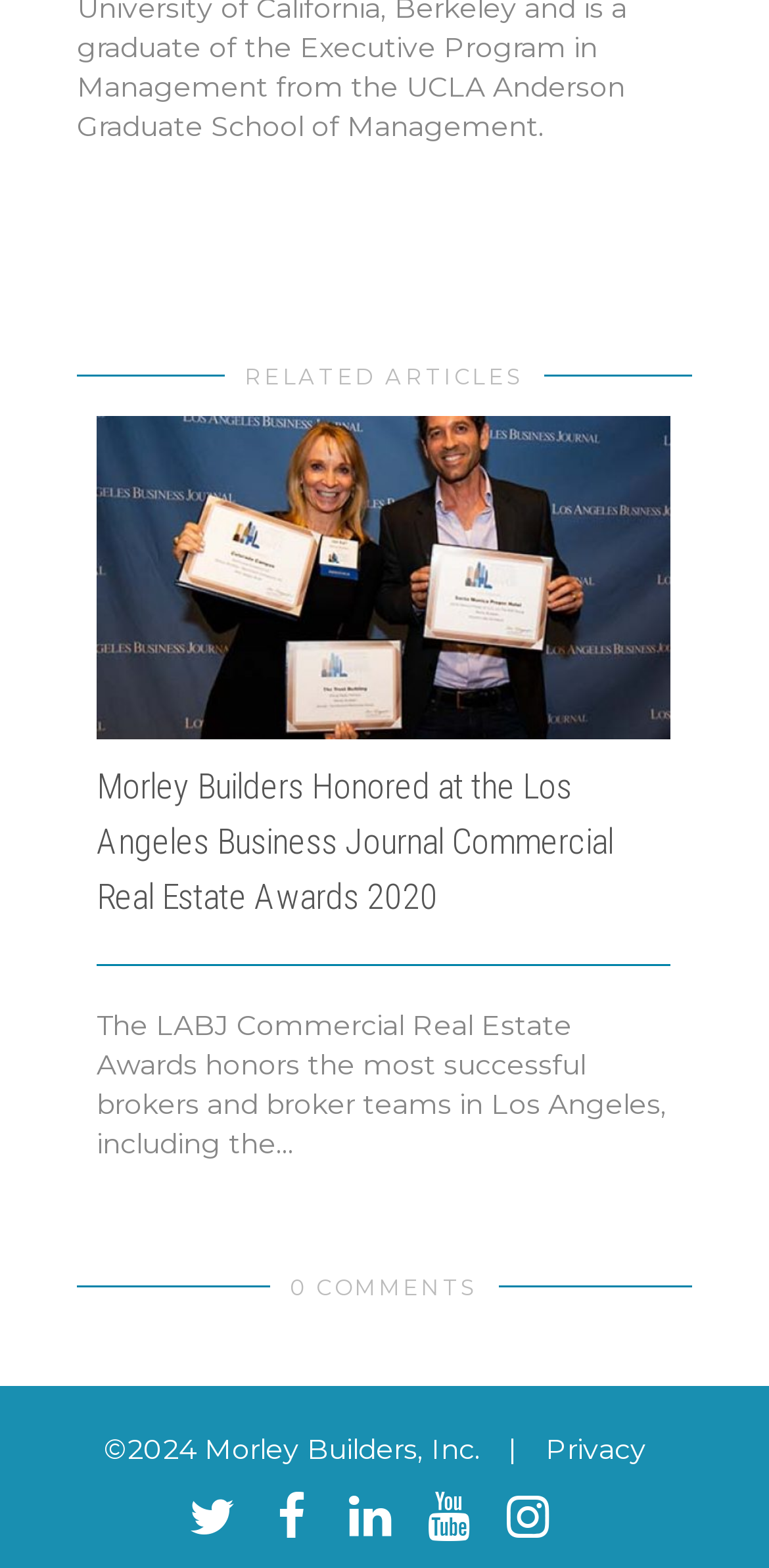Show the bounding box coordinates of the element that should be clicked to complete the task: "View Morley Builders Honored at the Los Angeles Business Journal Commercial Real Estate Awards 2020 article".

[0.126, 0.265, 0.872, 0.471]